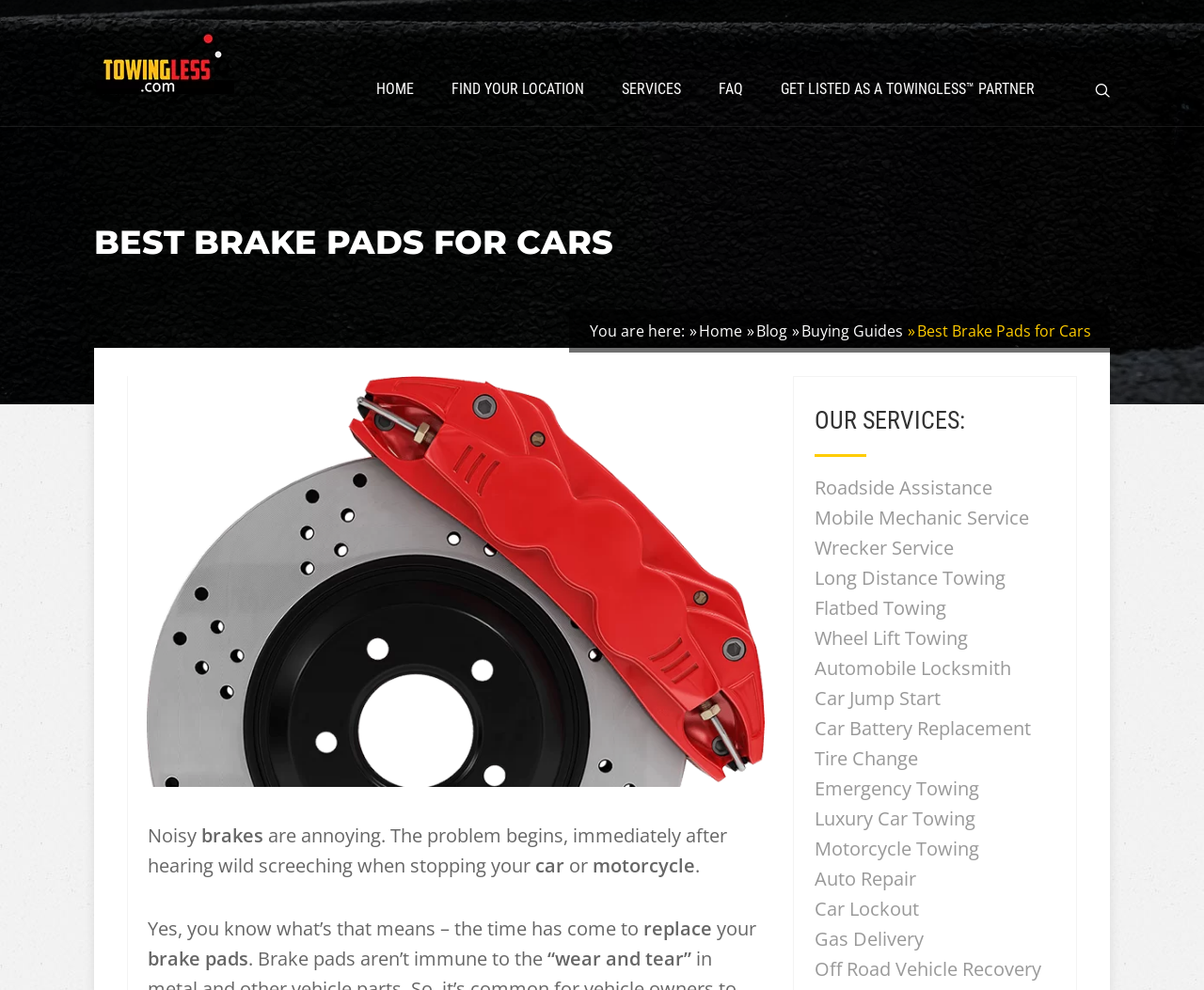Please answer the following question using a single word or phrase: What is the website's main topic?

Brake Pads for Cars